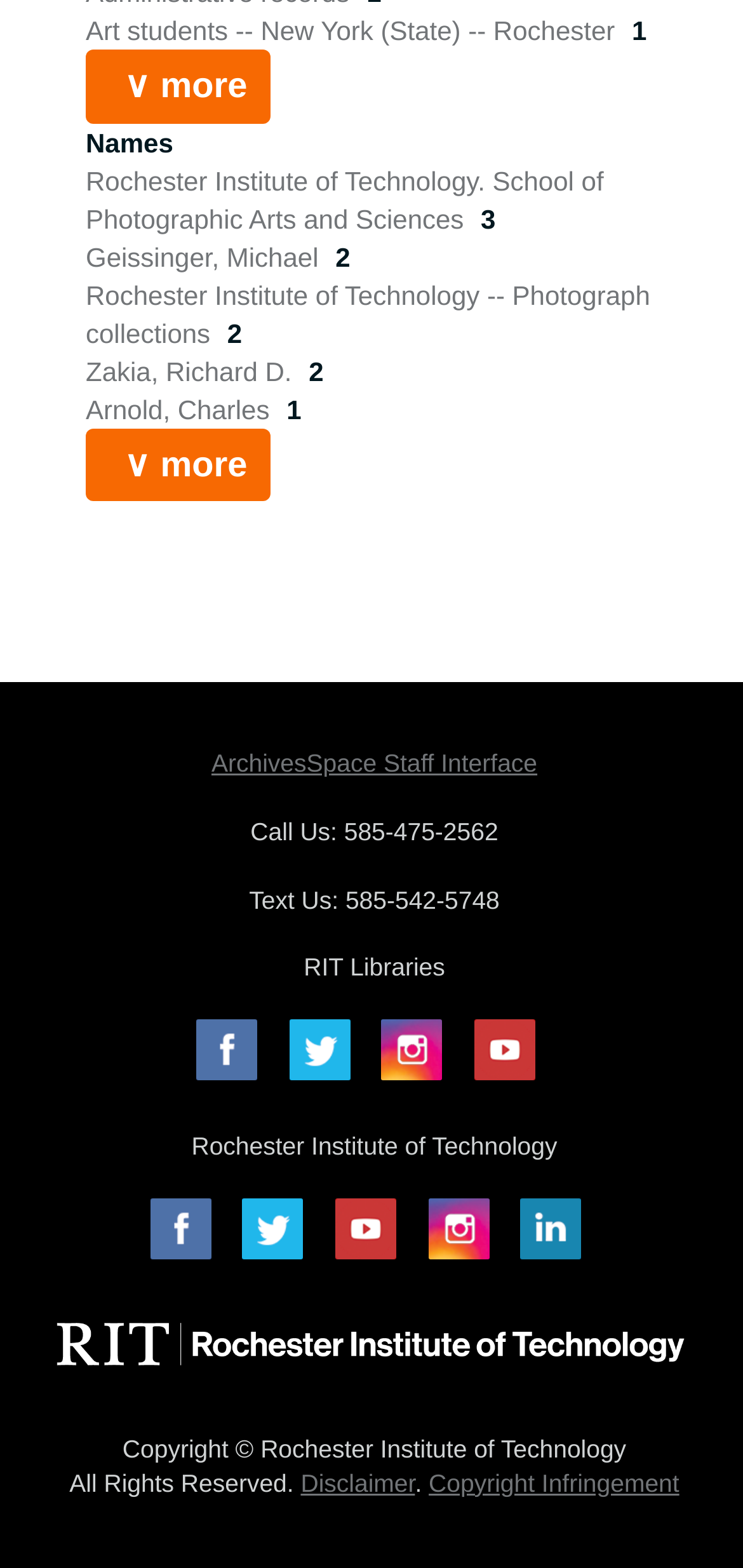What is the name of the photography school?
Please provide a full and detailed response to the question.

I inferred this answer by looking at the link 'Rochester Institute of Technology. School of Photographic Arts and Sciences' which suggests that the webpage is related to the School of Photographic Arts and Sciences.